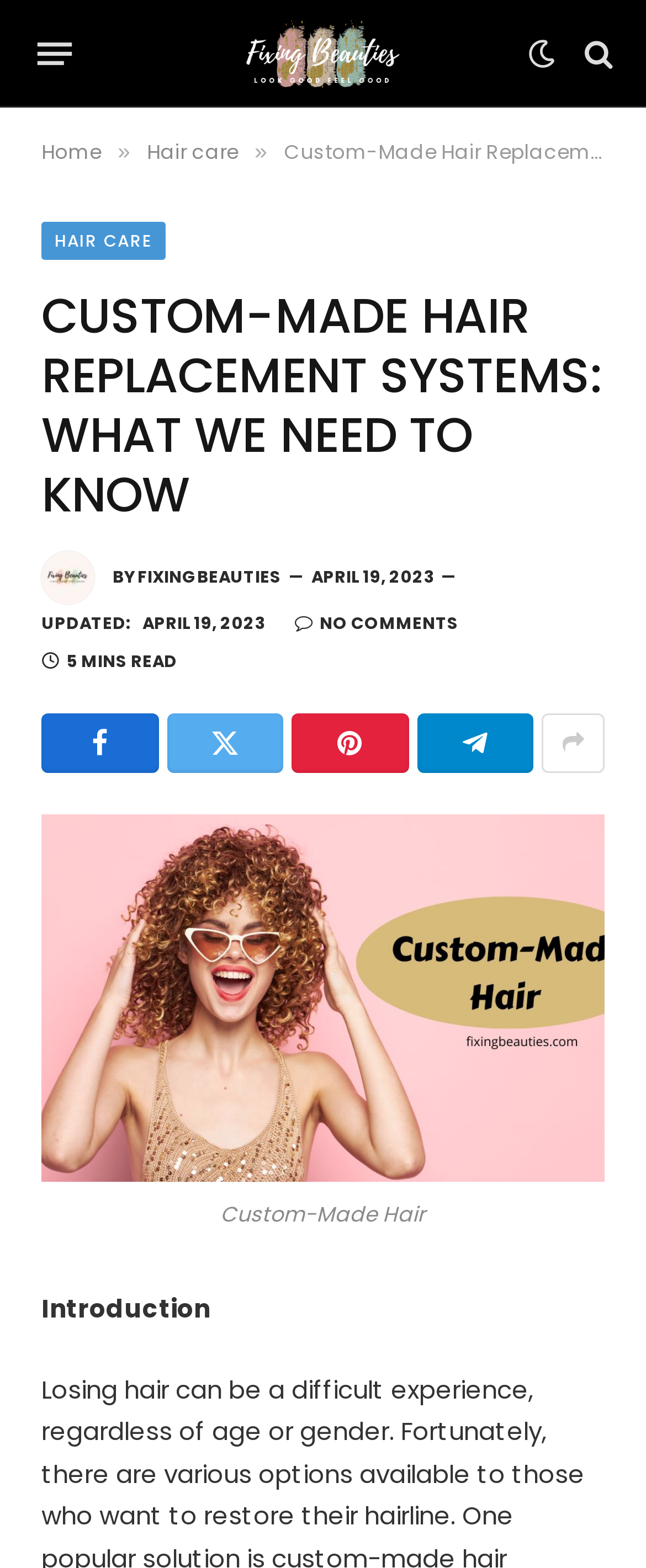Pinpoint the bounding box coordinates of the clickable area necessary to execute the following instruction: "Visit the 'Fixing Beauties' website". The coordinates should be given as four float numbers between 0 and 1, namely [left, top, right, bottom].

[0.294, 0.0, 0.706, 0.069]